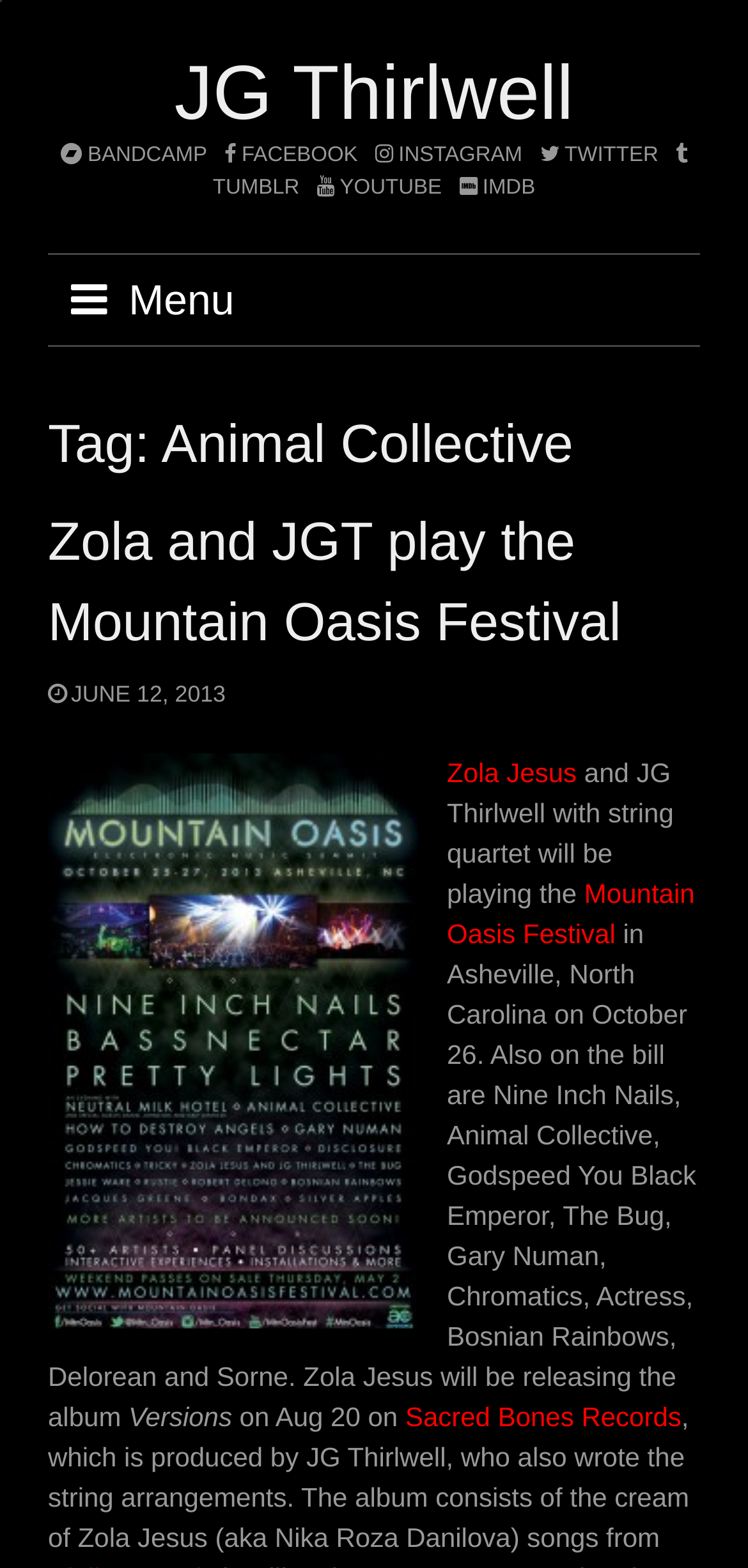Please identify the coordinates of the bounding box for the clickable region that will accomplish this instruction: "Explore Sacred Bones Records".

[0.542, 0.894, 0.911, 0.913]